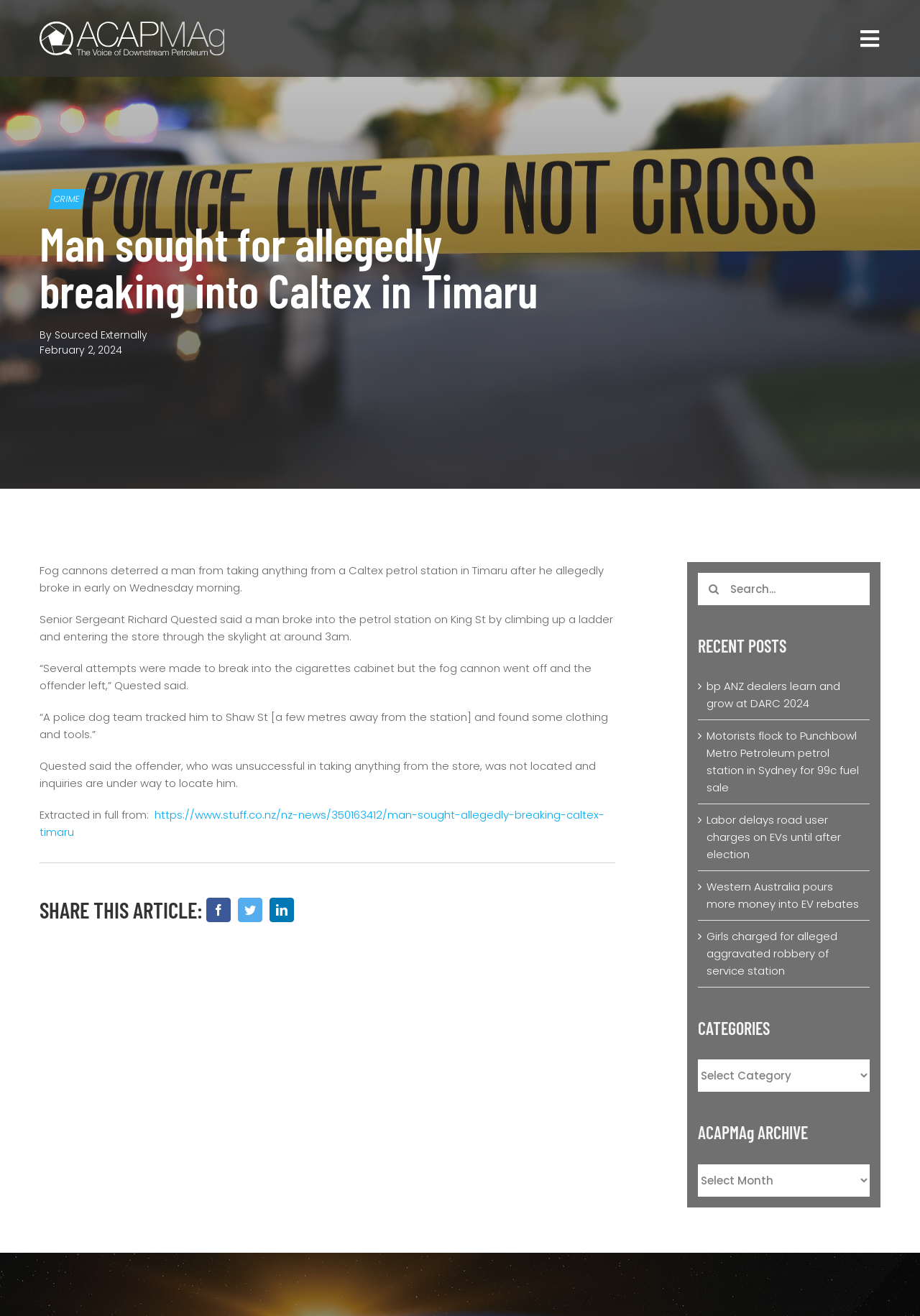Please determine the bounding box coordinates of the area that needs to be clicked to complete this task: 'Click the menu button'. The coordinates must be four float numbers between 0 and 1, formatted as [left, top, right, bottom].

[0.934, 0.021, 0.957, 0.037]